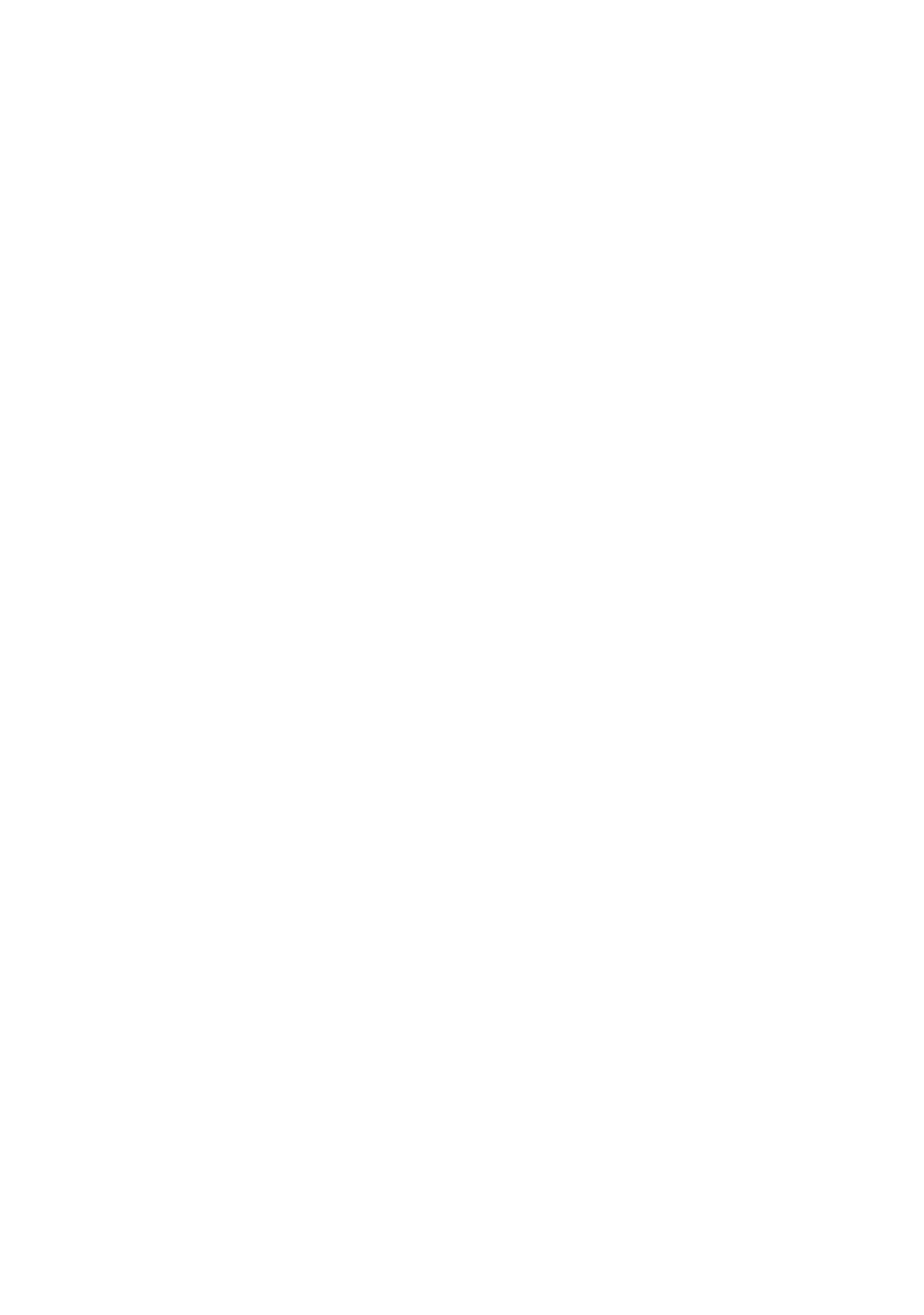Please respond to the question using a single word or phrase:
What is the first social media channel listed?

LinkedIn